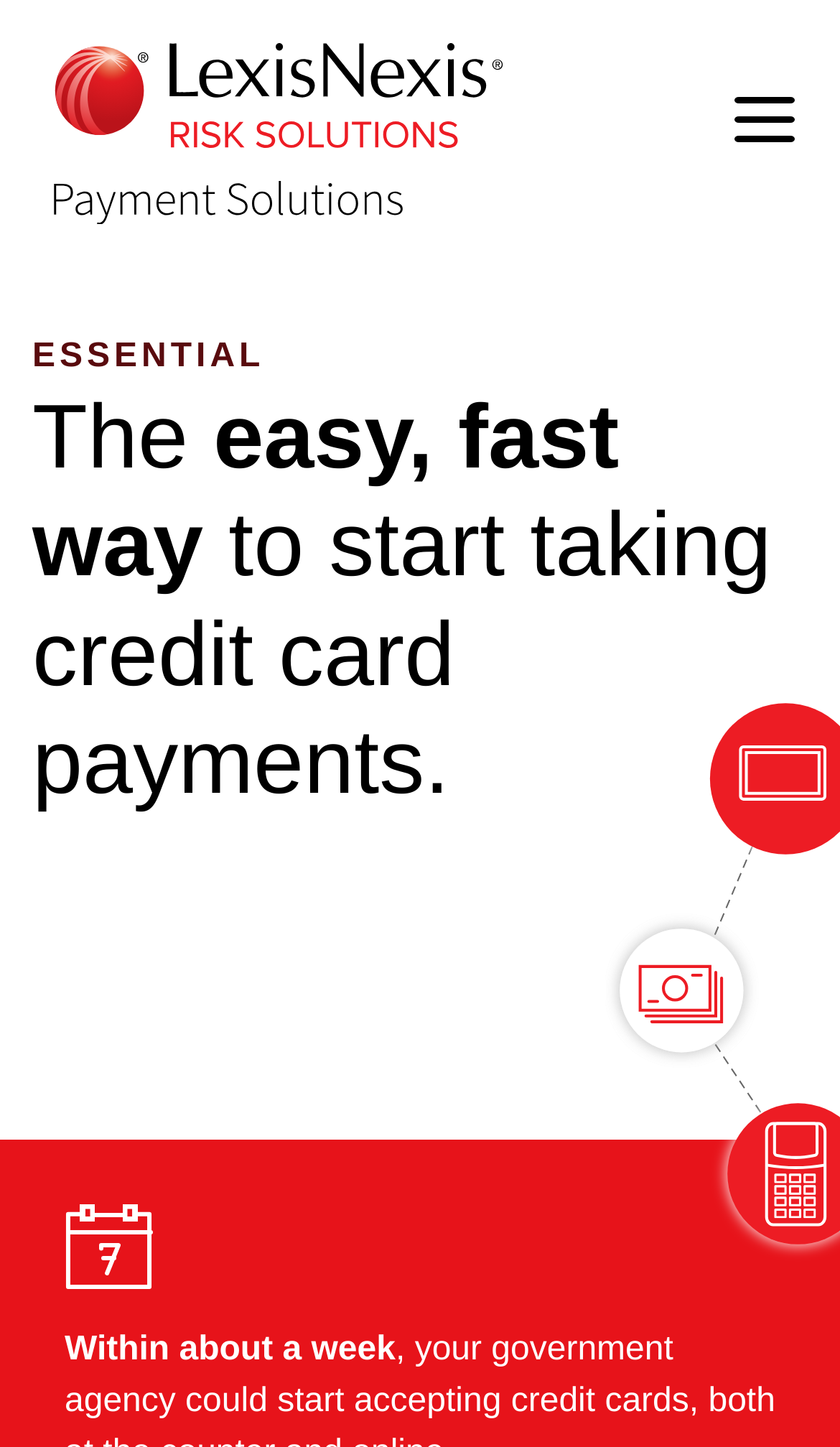What is the purpose of the toggle navigation button?
Using the visual information, reply with a single word or short phrase.

To control main navigation